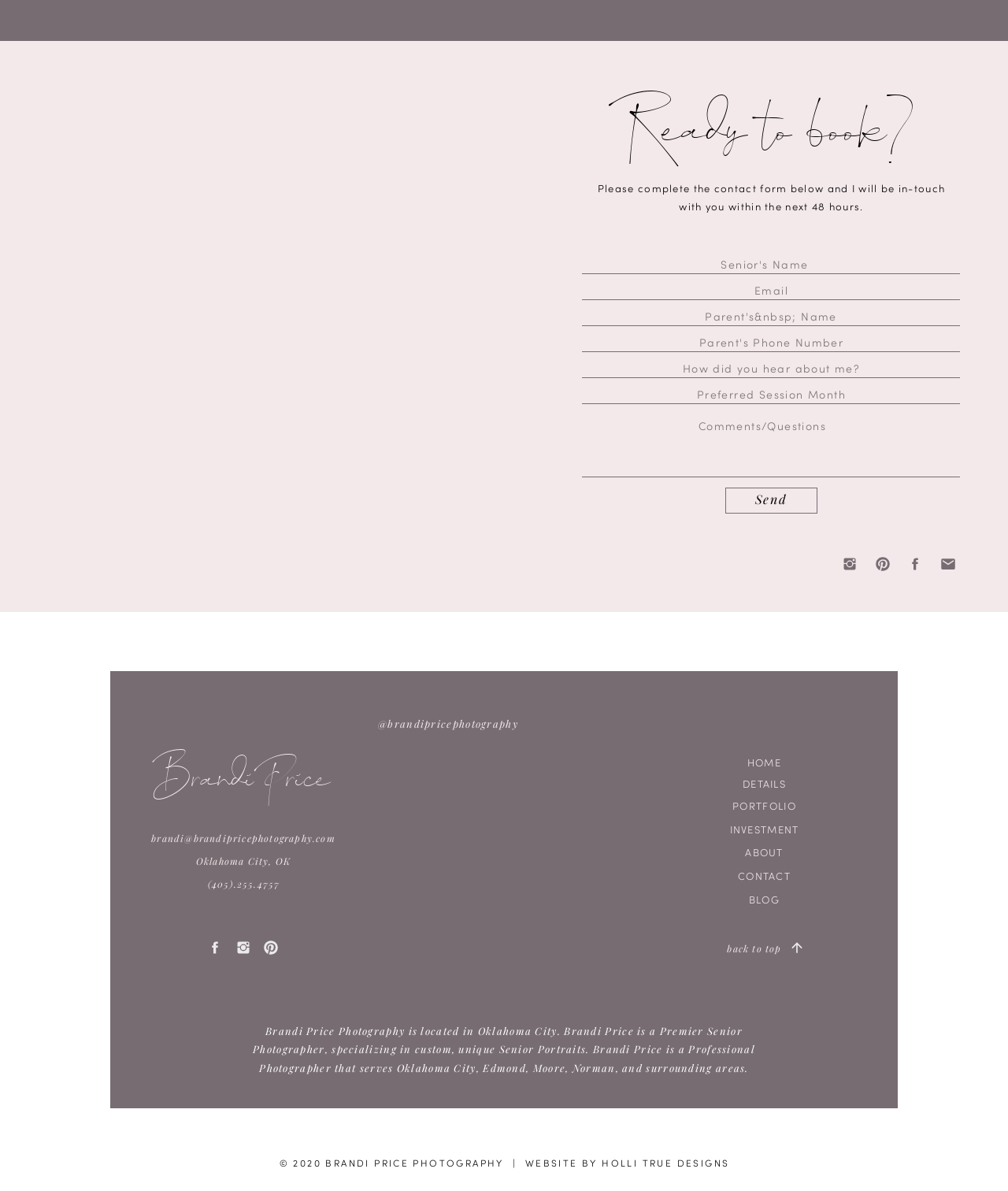Find the bounding box coordinates of the element to click in order to complete this instruction: "Click on BRONCOS 365". The bounding box coordinates must be four float numbers between 0 and 1, denoted as [left, top, right, bottom].

None